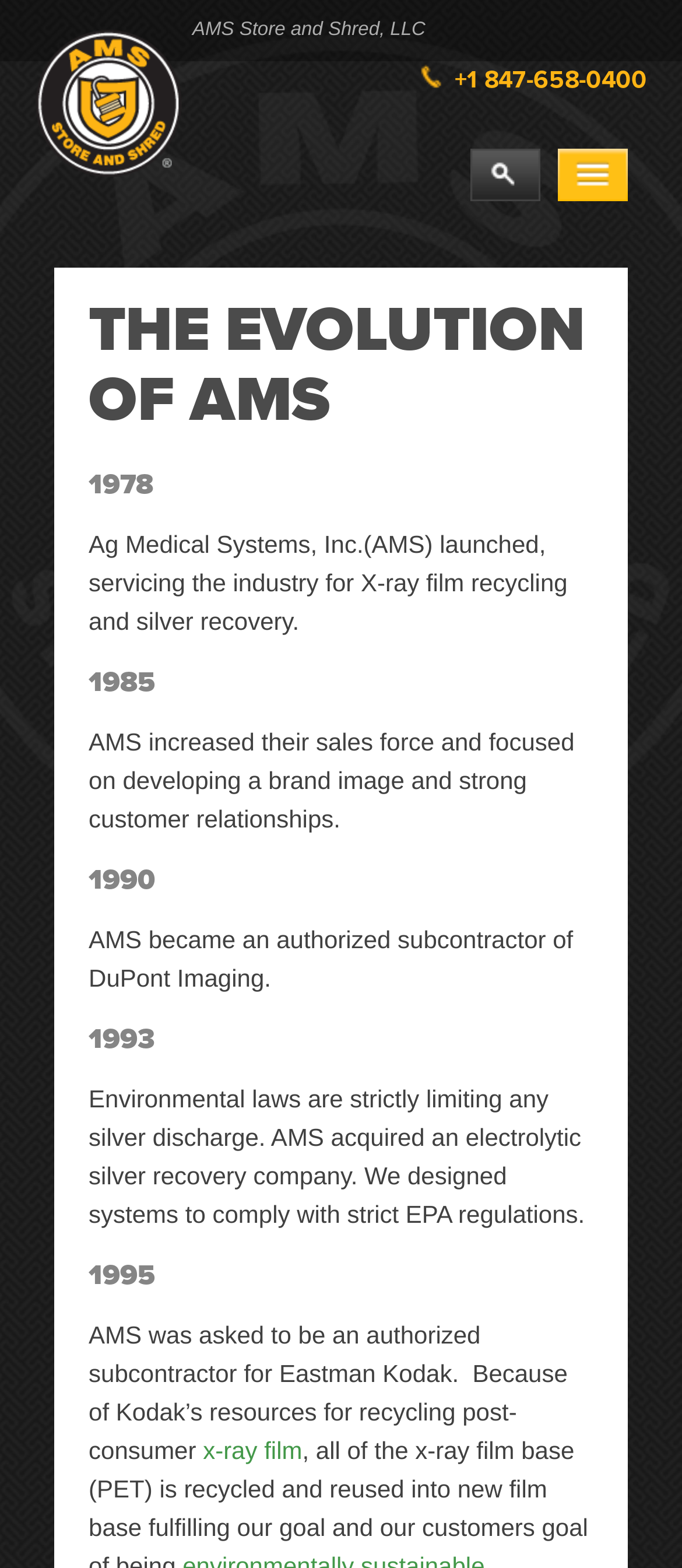Given the following UI element description: "title="Search"", find the bounding box coordinates in the webpage screenshot.

[0.689, 0.095, 0.792, 0.128]